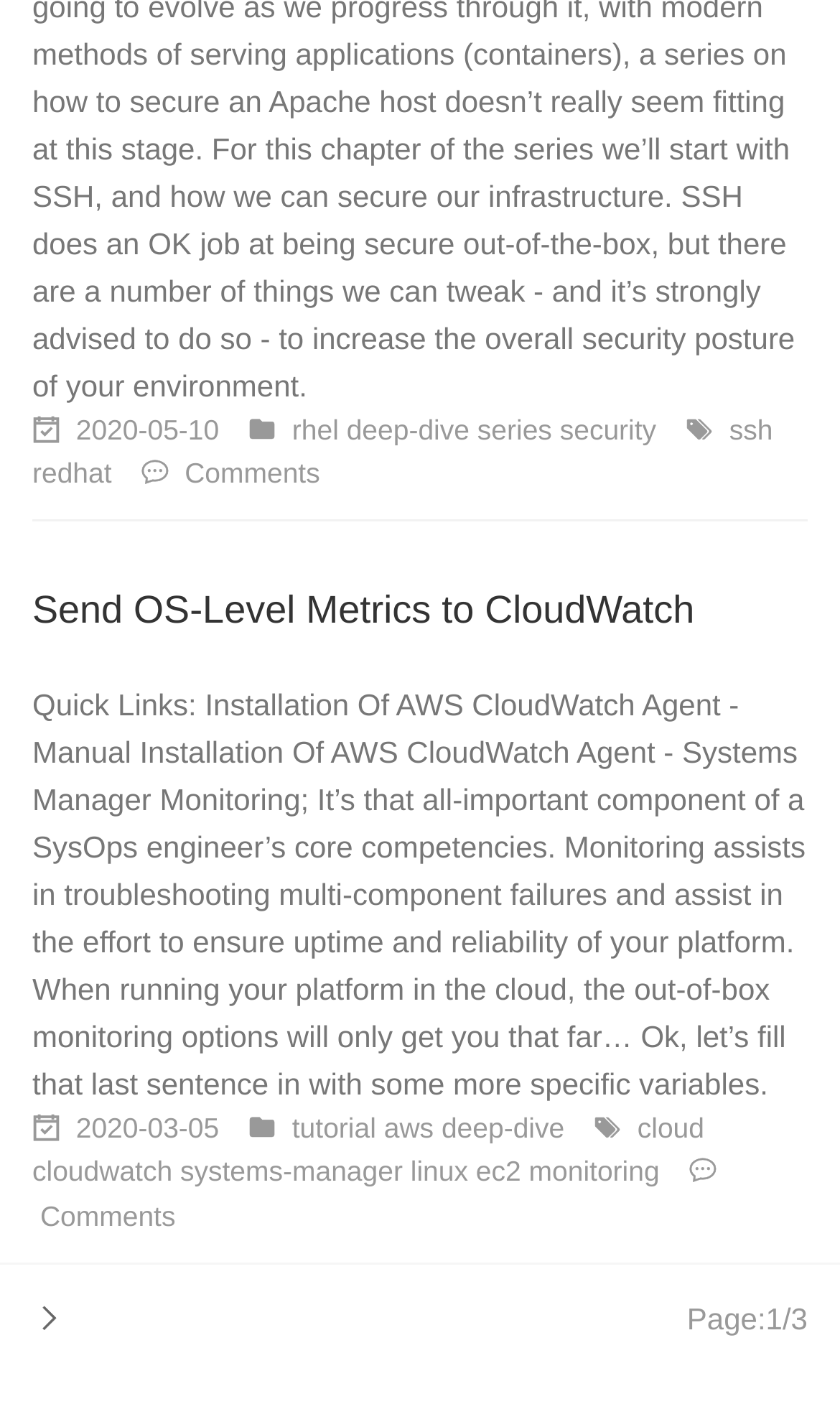Predict the bounding box of the UI element based on this description: "tutorial".

[0.348, 0.782, 0.457, 0.805]